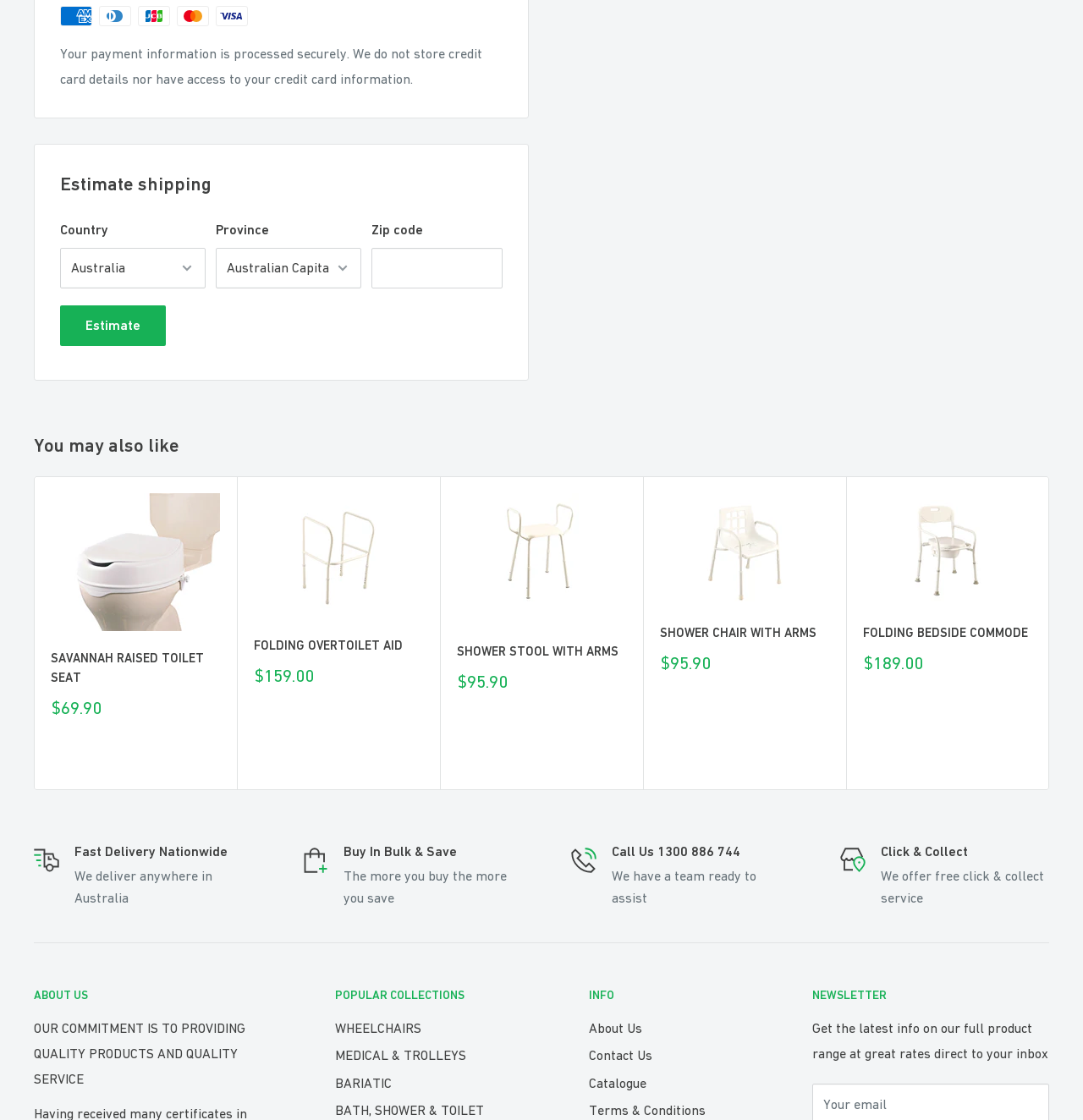Pinpoint the bounding box coordinates for the area that should be clicked to perform the following instruction: "Click Next".

[0.955, 0.552, 0.982, 0.578]